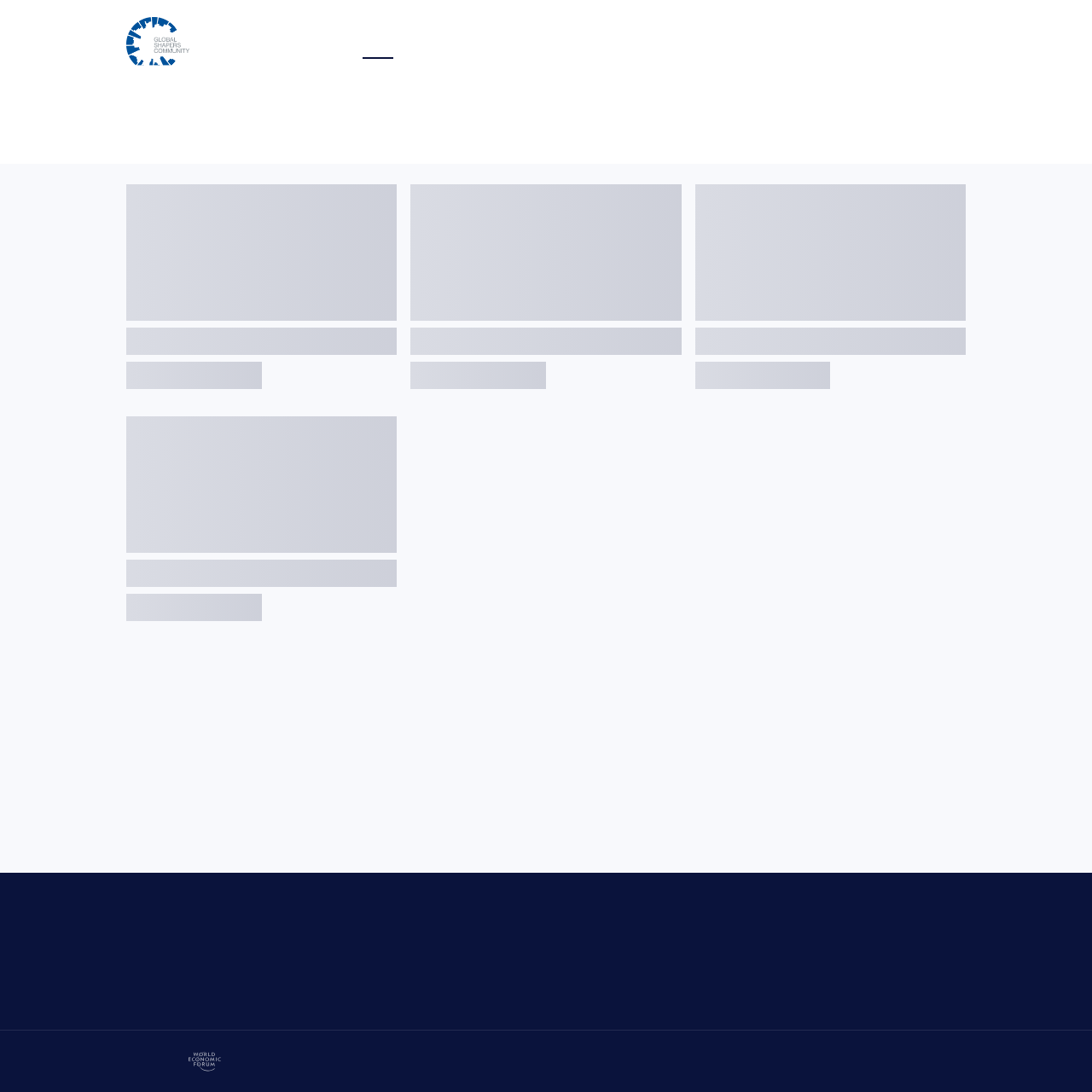Observe the image and answer the following question in detail: What is the name of the policy document?

I found the answer by looking at the link element 'Privacy Policy & Terms of Service' which suggests that the name of the policy document is Privacy Policy & Terms of Service.